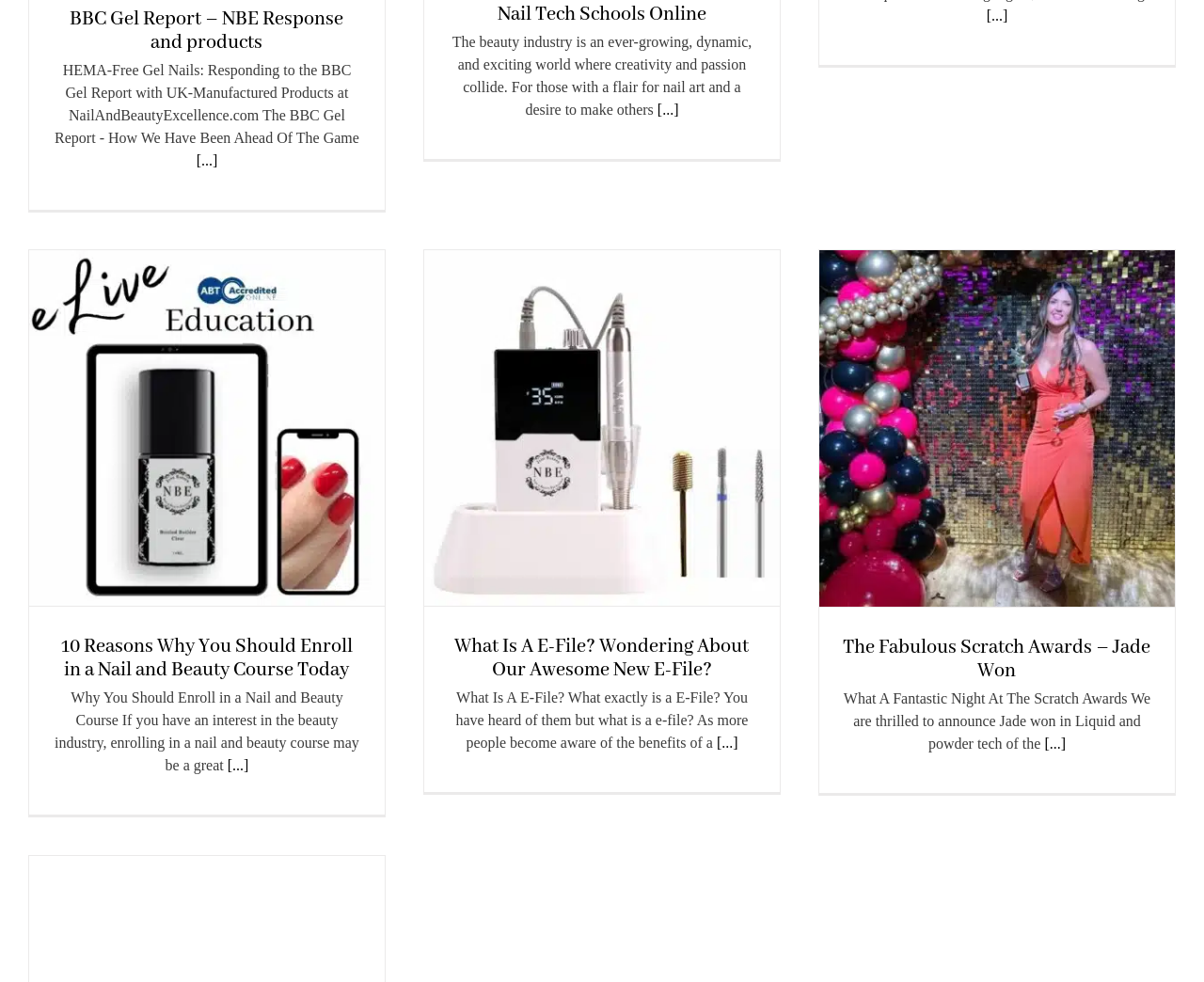Who won an award at the Scratch Awards?
Please elaborate on the answer to the question with detailed information.

The webpage has a section dedicated to the Scratch Awards, with a heading and a static text that announces Jade as the winner in Liquid and powder tech.